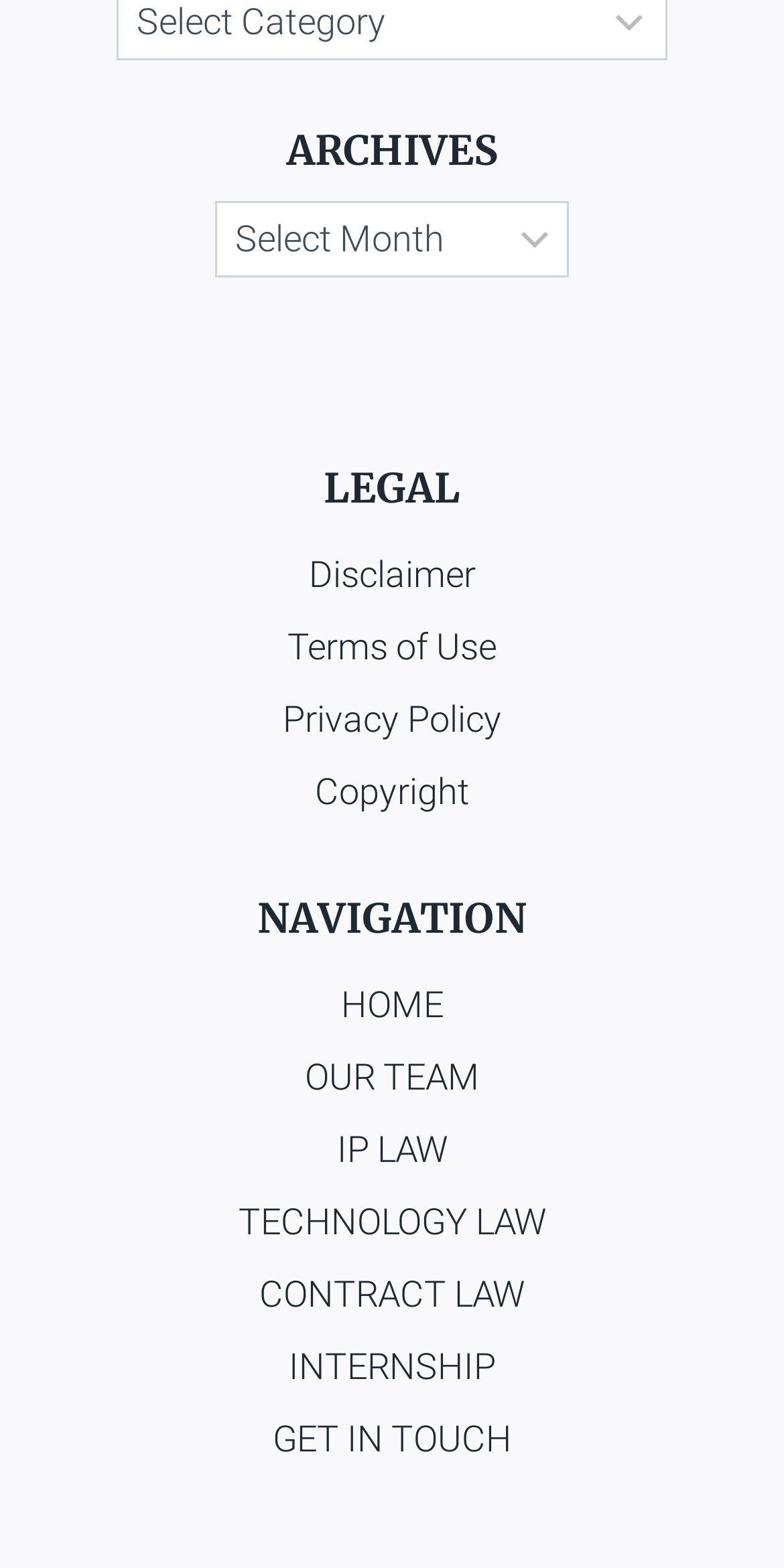Determine the bounding box coordinates of the UI element described by: "HOME".

[0.062, 0.618, 0.938, 0.664]